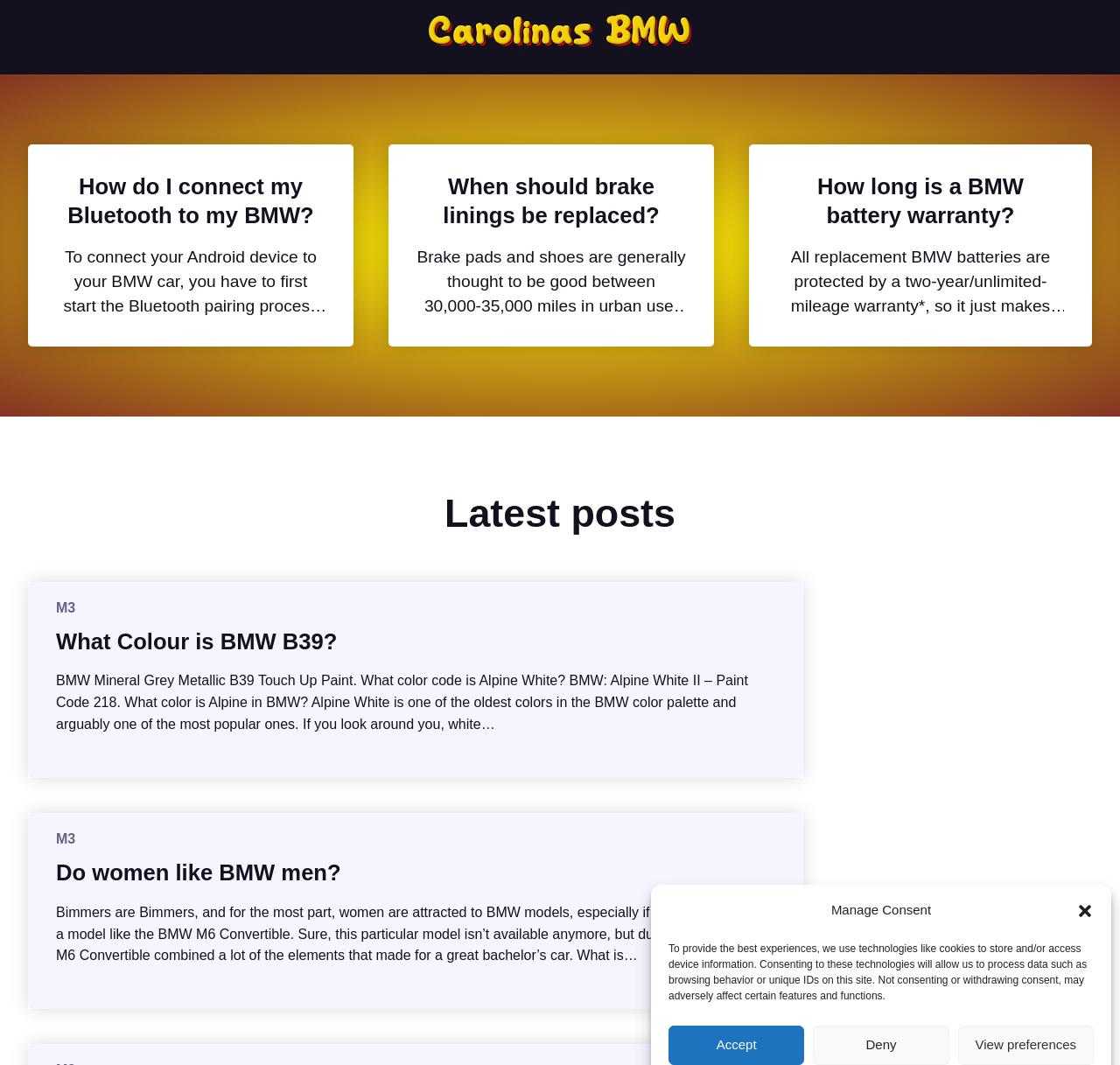Analyze the image and give a detailed response to the question:
What is the color code for Alpine White in BMW?

According to the webpage, Alpine White is one of the oldest colors in the BMW color palette and arguably one of the most popular ones. If you look around you, white… The color code for Alpine White is 218.